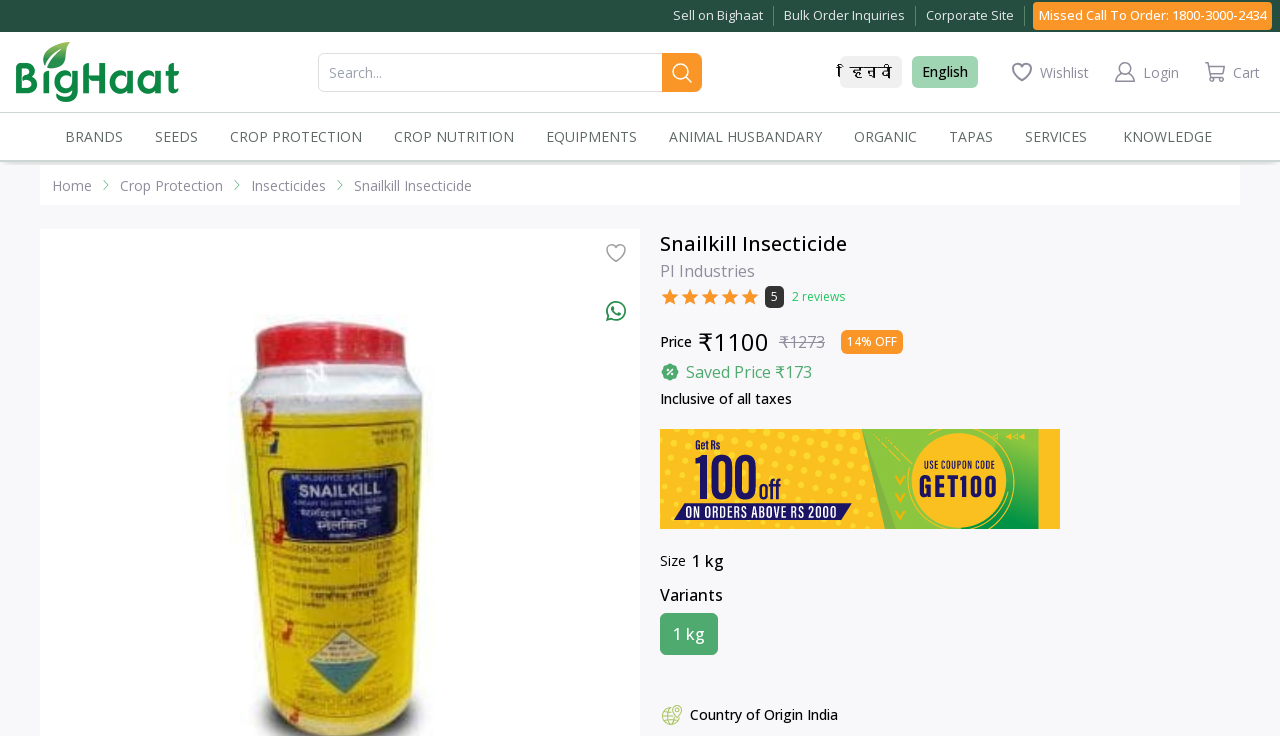What is the size of the insecticide?
Examine the image and provide an in-depth answer to the question.

The size of the insecticide can be found on the webpage, where it is listed as '1 kg' under the 'Size' section.